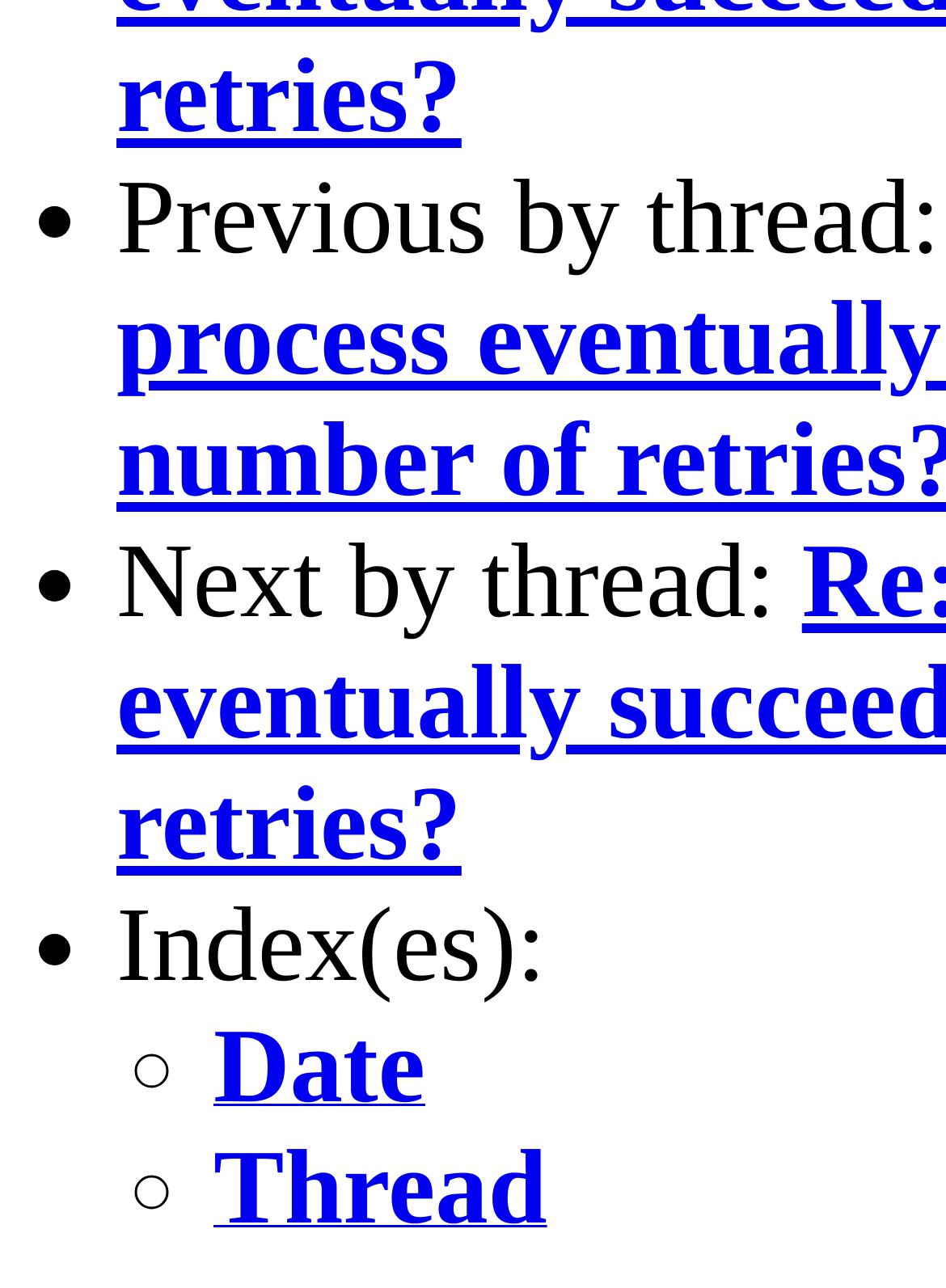Answer the question using only one word or a concise phrase: What is the symbol before 'Next by thread:'?

•